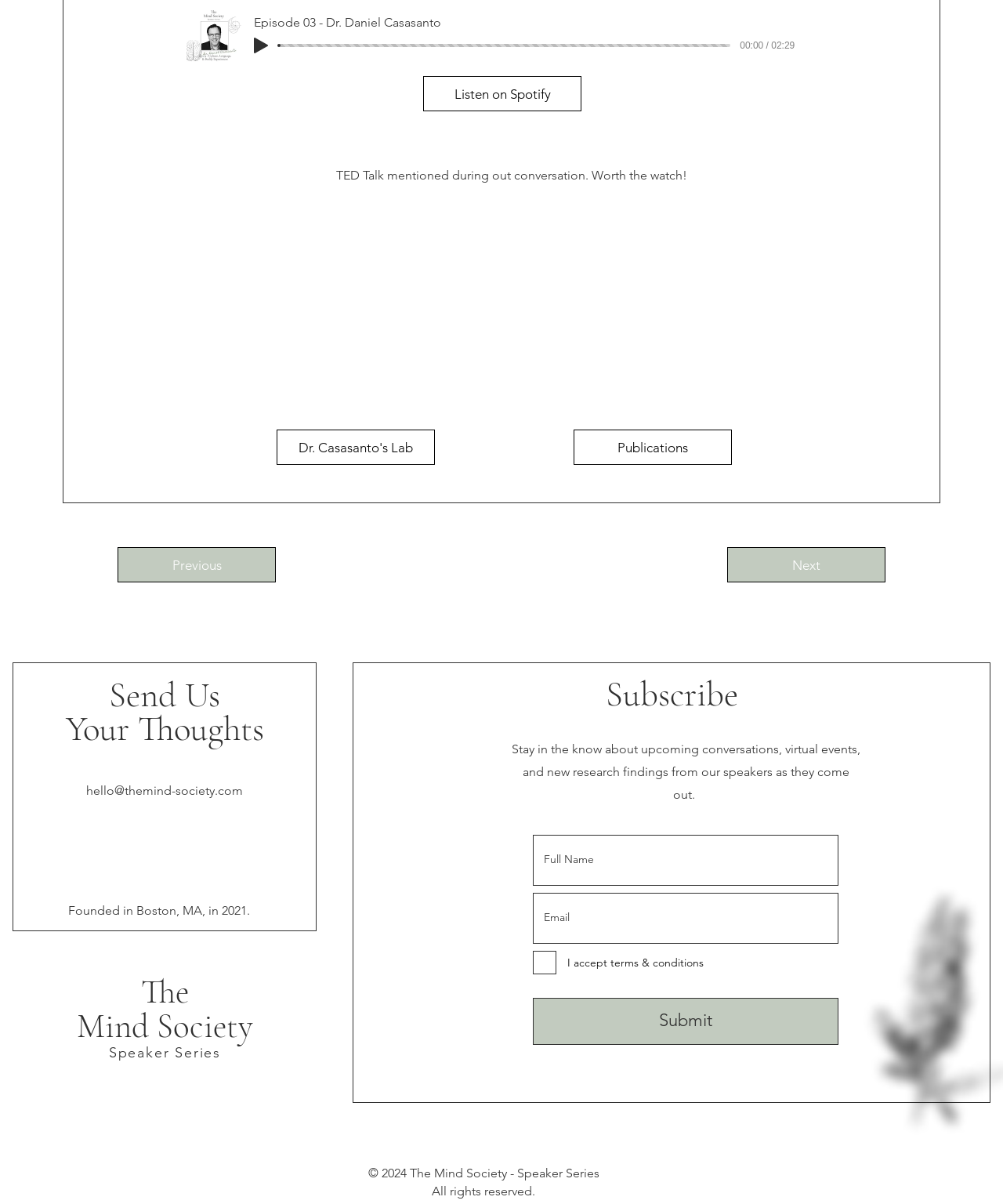What is the duration of the current episode?
Offer a detailed and full explanation in response to the question.

The duration of the current episode can be found next to the play button, which is '00:00 / 02:29', indicating that the episode is 2 minutes and 29 seconds long.